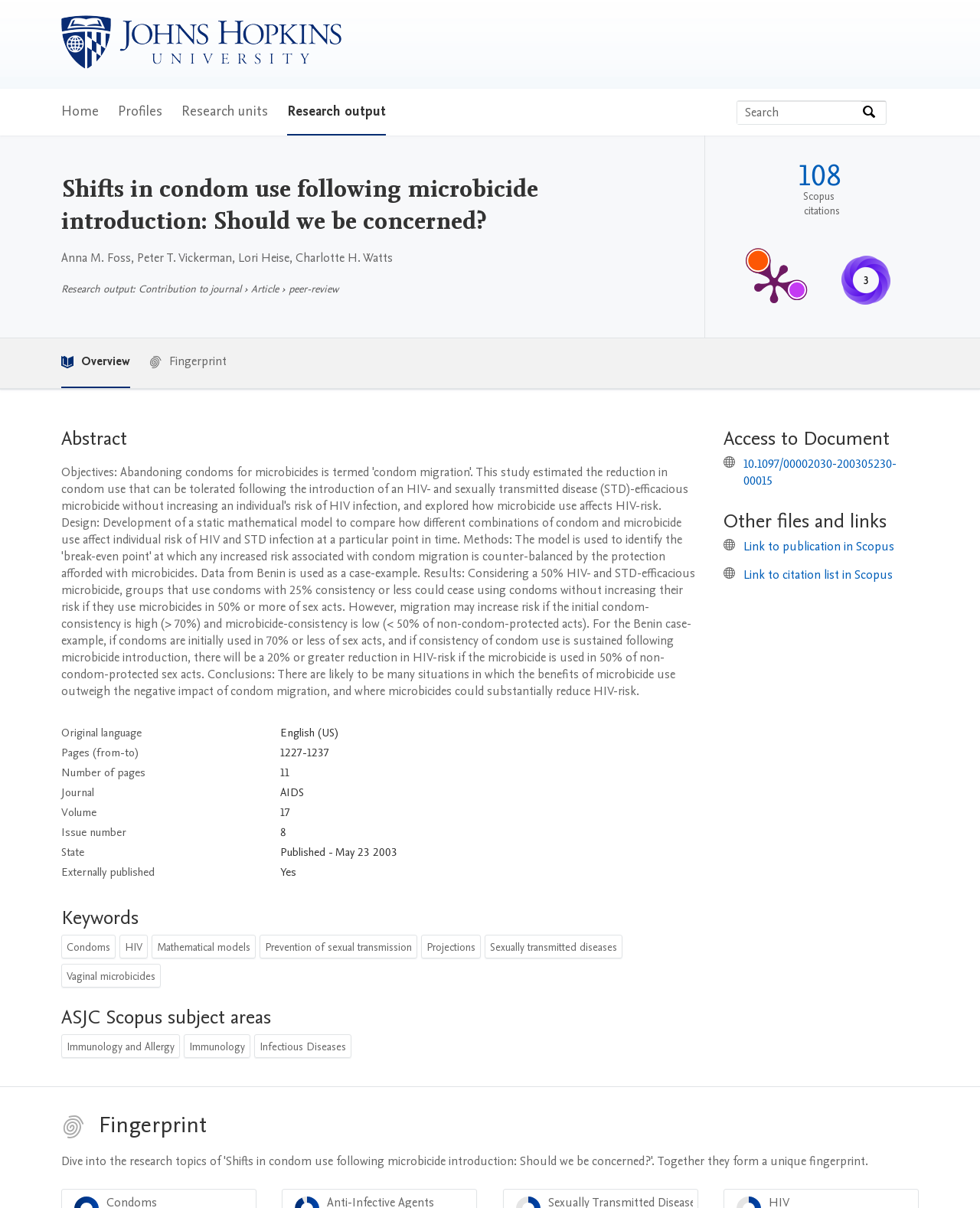How many authors are listed for the research output?
Carefully analyze the image and provide a thorough answer to the question.

I found the answer by counting the number of authors listed below the title of the research output, which are Anna M. Foss, Peter T. Vickerman, Lori Heise, and Charlotte H. Watts.